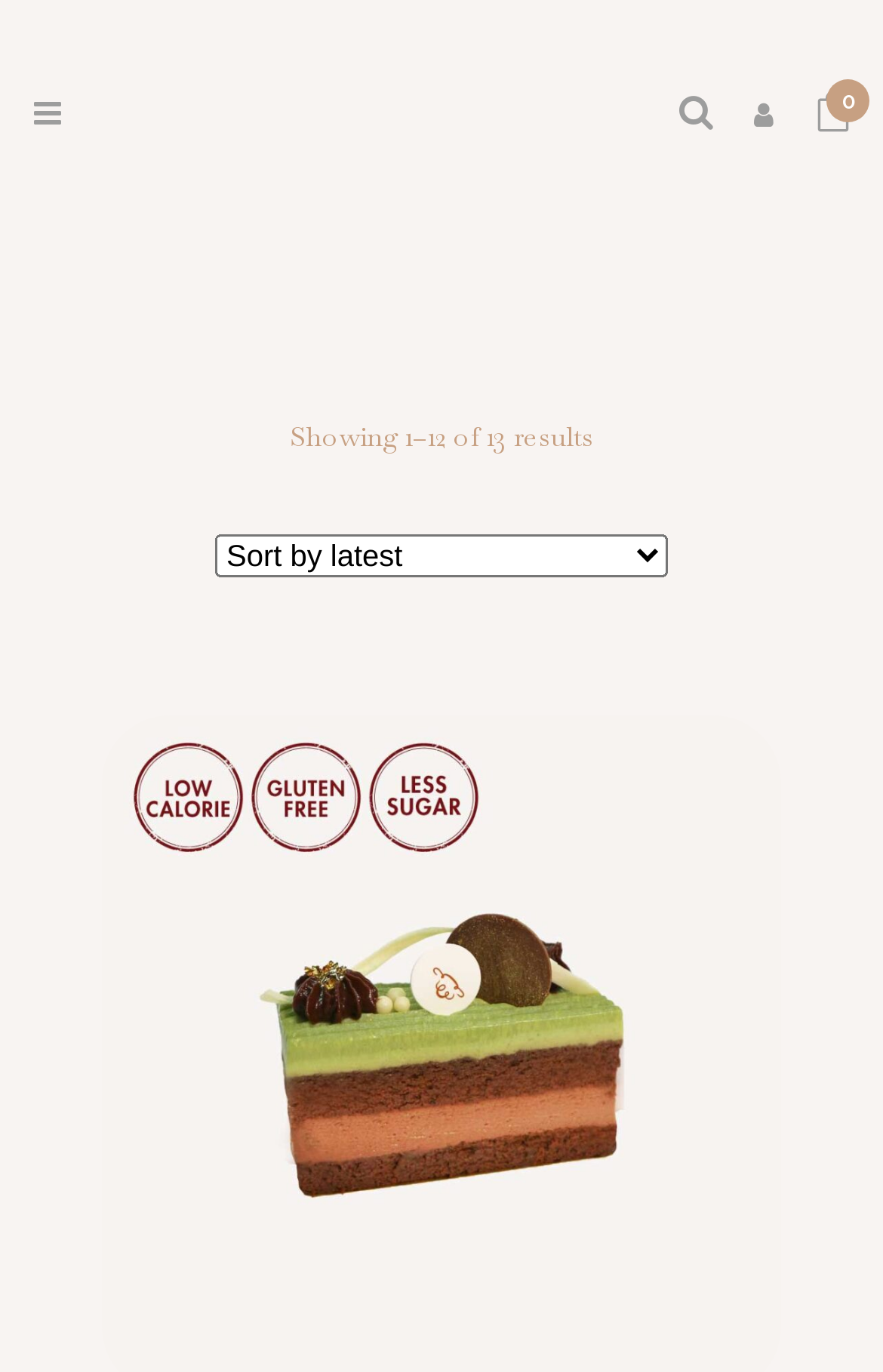Provide a brief response to the question below using a single word or phrase: 
What is the purpose of the textbox?

Search